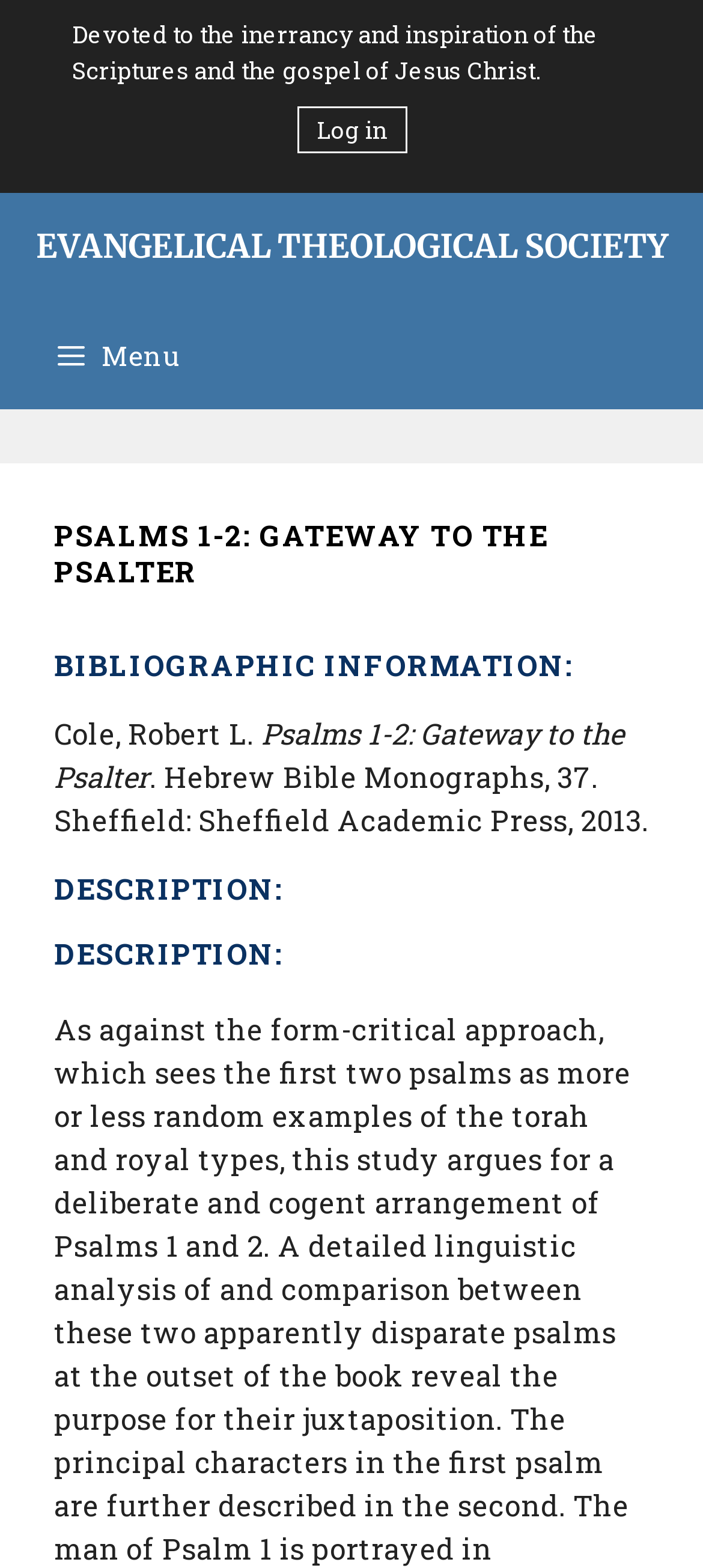What is the title of the book?
Carefully examine the image and provide a detailed answer to the question.

In the bibliographic information section, I found the title of the book, which is 'Psalms 1-2: Gateway to the Psalter'.